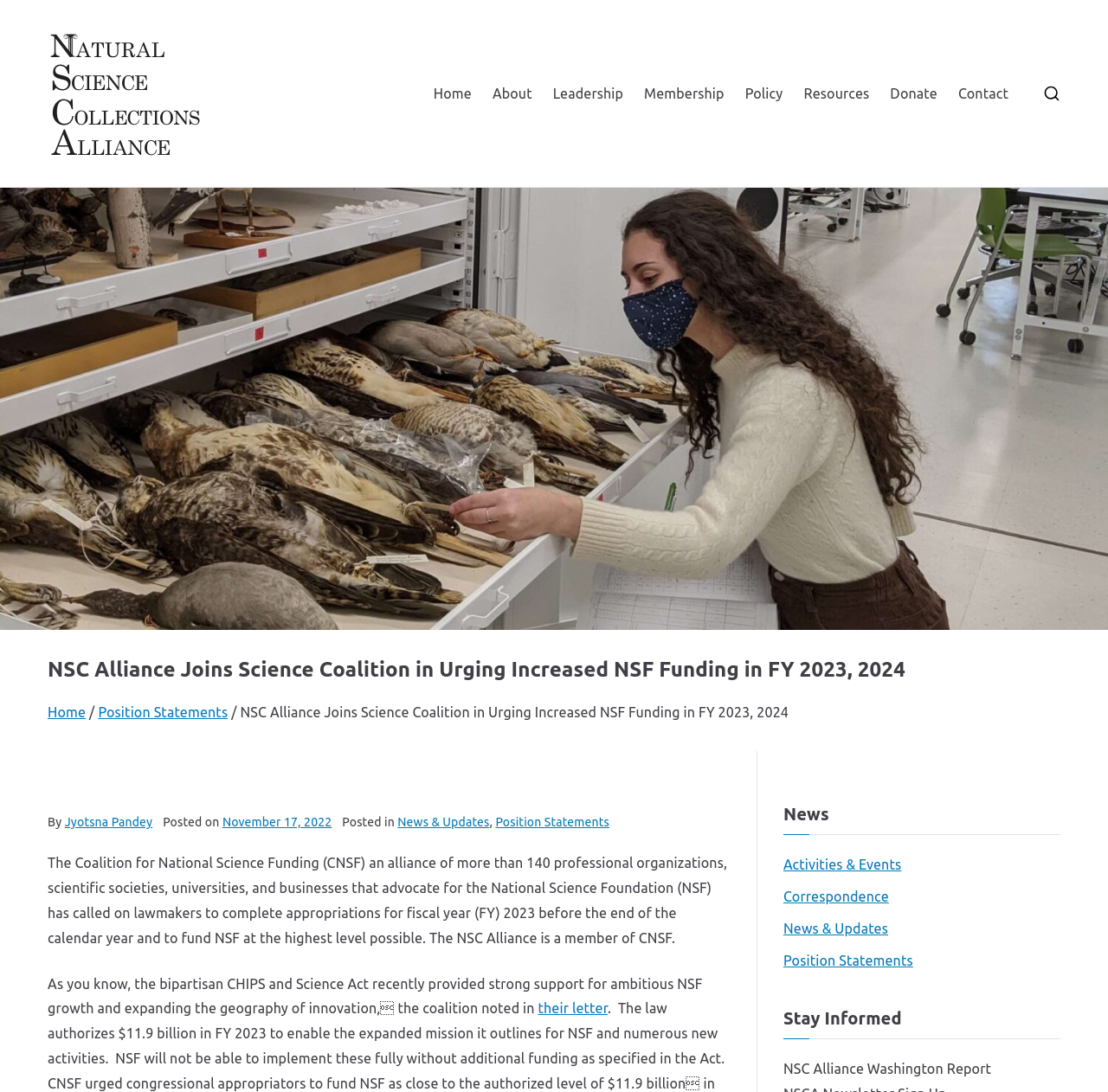Please identify the bounding box coordinates of where to click in order to follow the instruction: "Read the NSC Alliance Washington Report".

[0.707, 0.972, 0.895, 0.986]